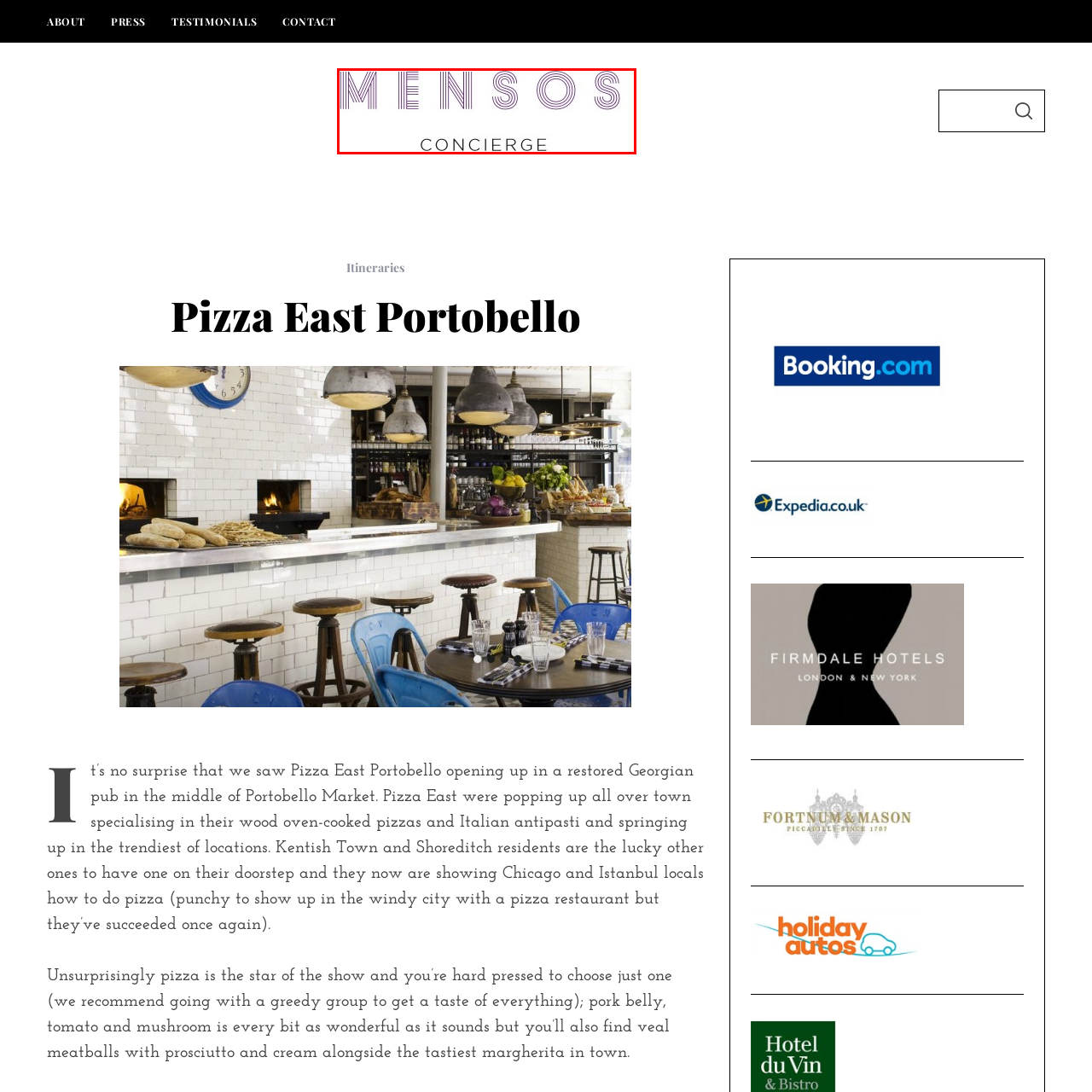What type of font is used for the word 'MENSOS'?
Inspect the image indicated by the red outline and answer the question with a single word or short phrase.

Bold font